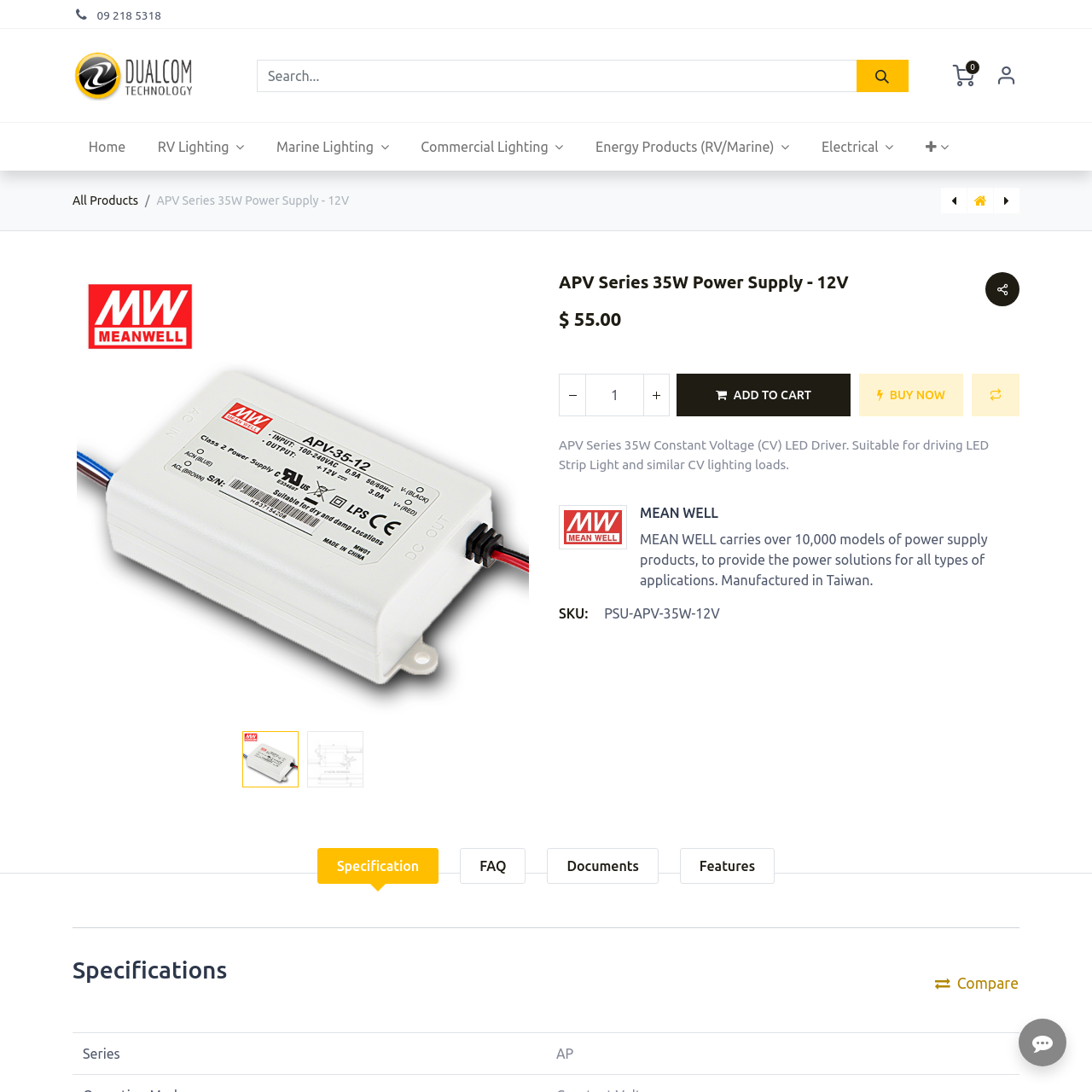Analyze the image and answer the question with as much detail as possible: 
What is the voltage of the power supply?

The voltage of the power supply can be found in the product title 'APV Series 35W Power Supply - 12V' and also in the product description 'APV Series 35W Constant Voltage (CV) LED Driver. Suitable for driving LED Strip Light and similar CV lighting loads.'